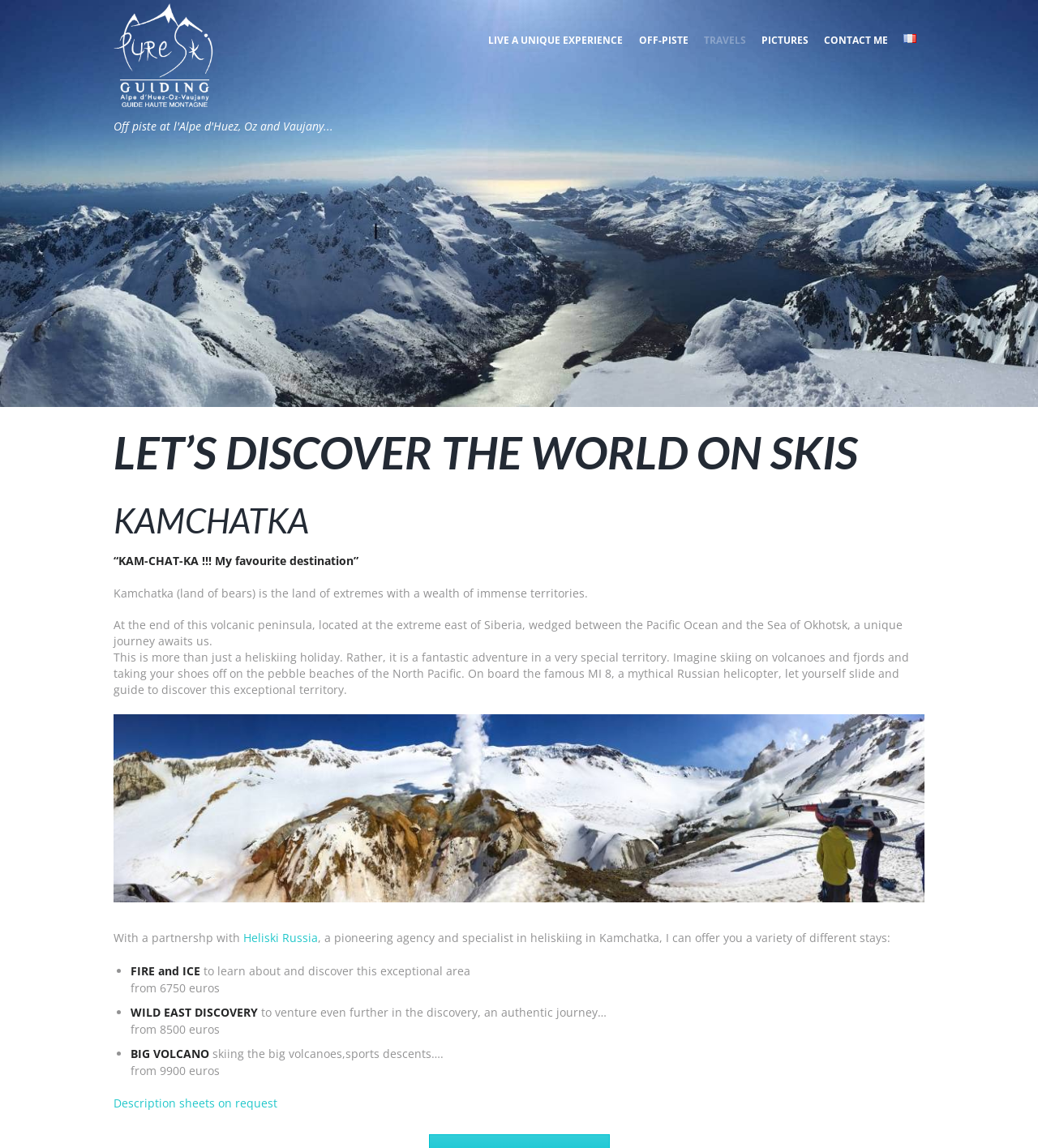Determine the bounding box coordinates for the area that needs to be clicked to fulfill this task: "Follow the 'PHARM' podcast creator on Twitter". The coordinates must be given as four float numbers between 0 and 1, i.e., [left, top, right, bottom].

None